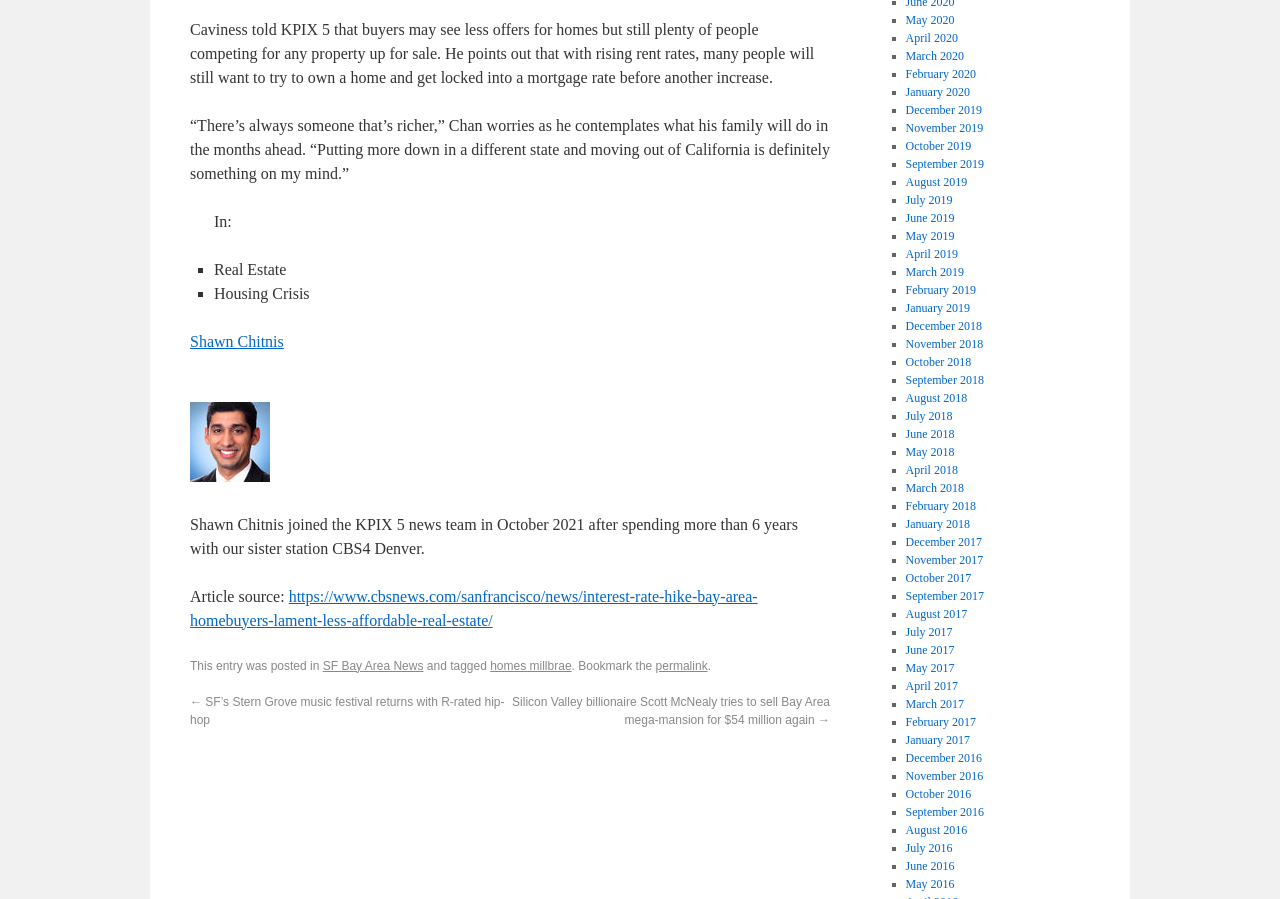Who is the author of the article? Look at the image and give a one-word or short phrase answer.

Shawn Chitnis